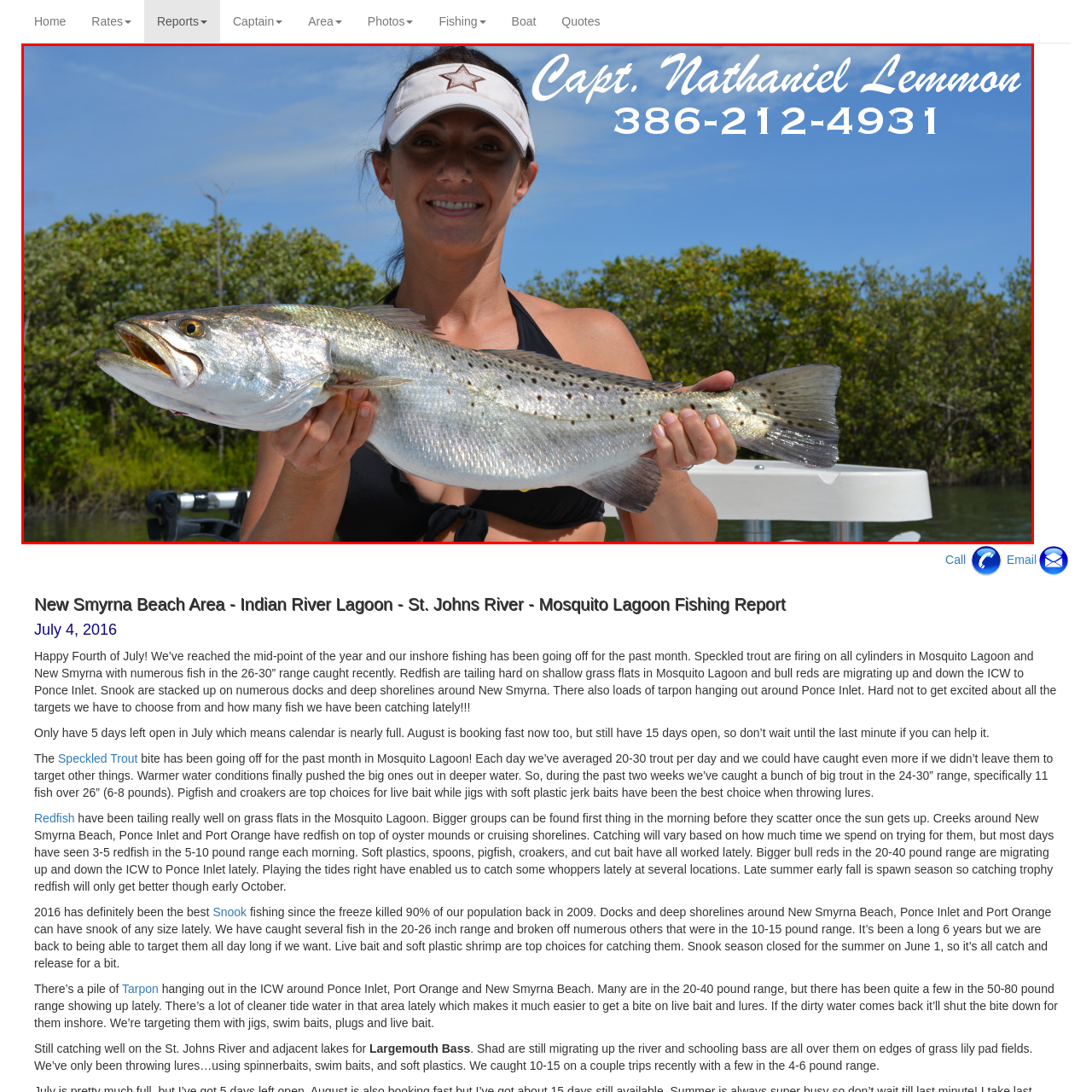Check the picture within the red bounding box and provide a brief answer using one word or phrase: What is the purpose of the contact number in the image?

To book a trip